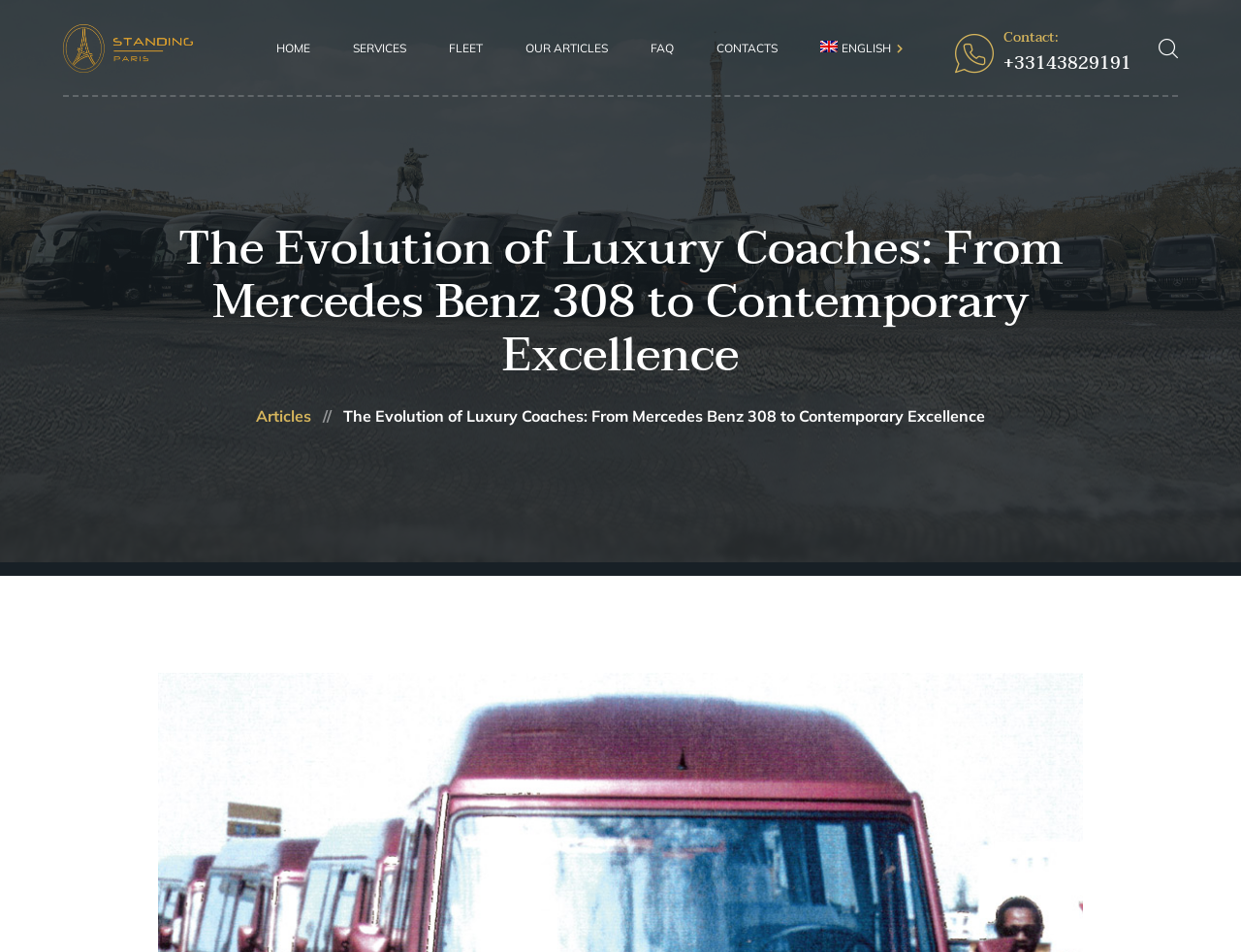Find the bounding box coordinates of the area to click in order to follow the instruction: "Go to the homepage".

None